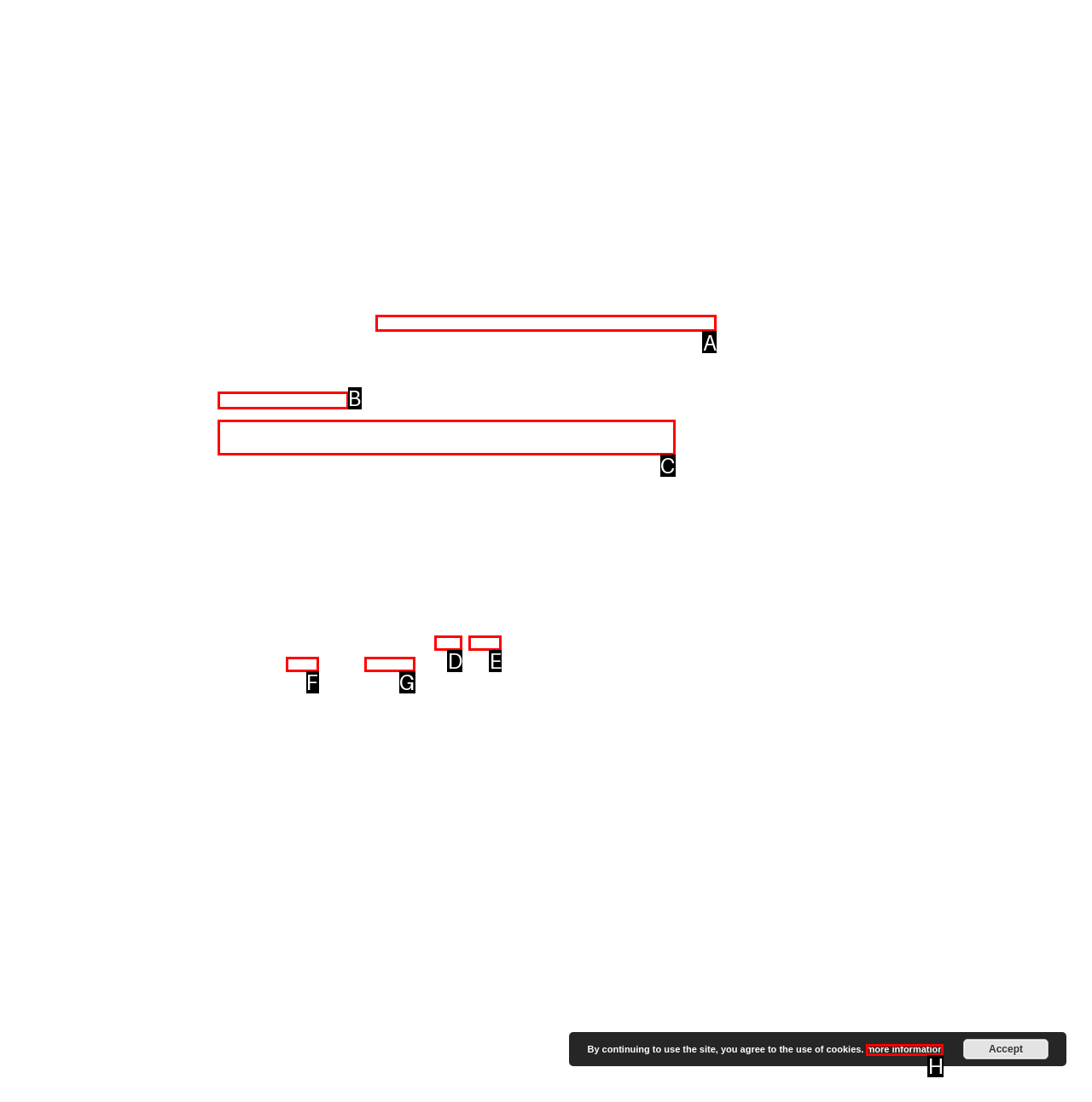Select the option I need to click to accomplish this task: View featured image
Provide the letter of the selected choice from the given options.

A